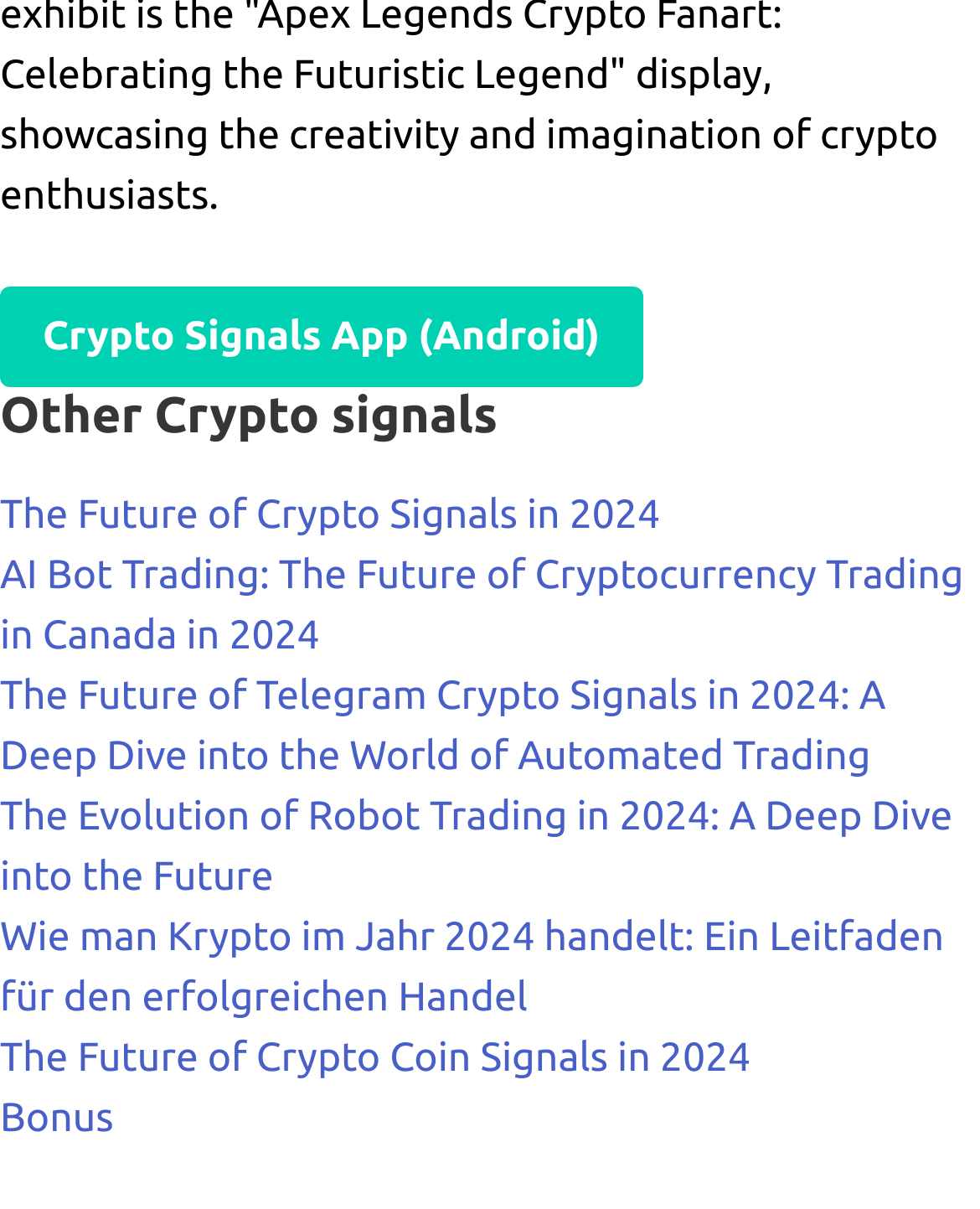Find the bounding box coordinates of the element's region that should be clicked in order to follow the given instruction: "Explore AI Bot Trading article". The coordinates should consist of four float numbers between 0 and 1, i.e., [left, top, right, bottom].

[0.0, 0.457, 0.983, 0.544]